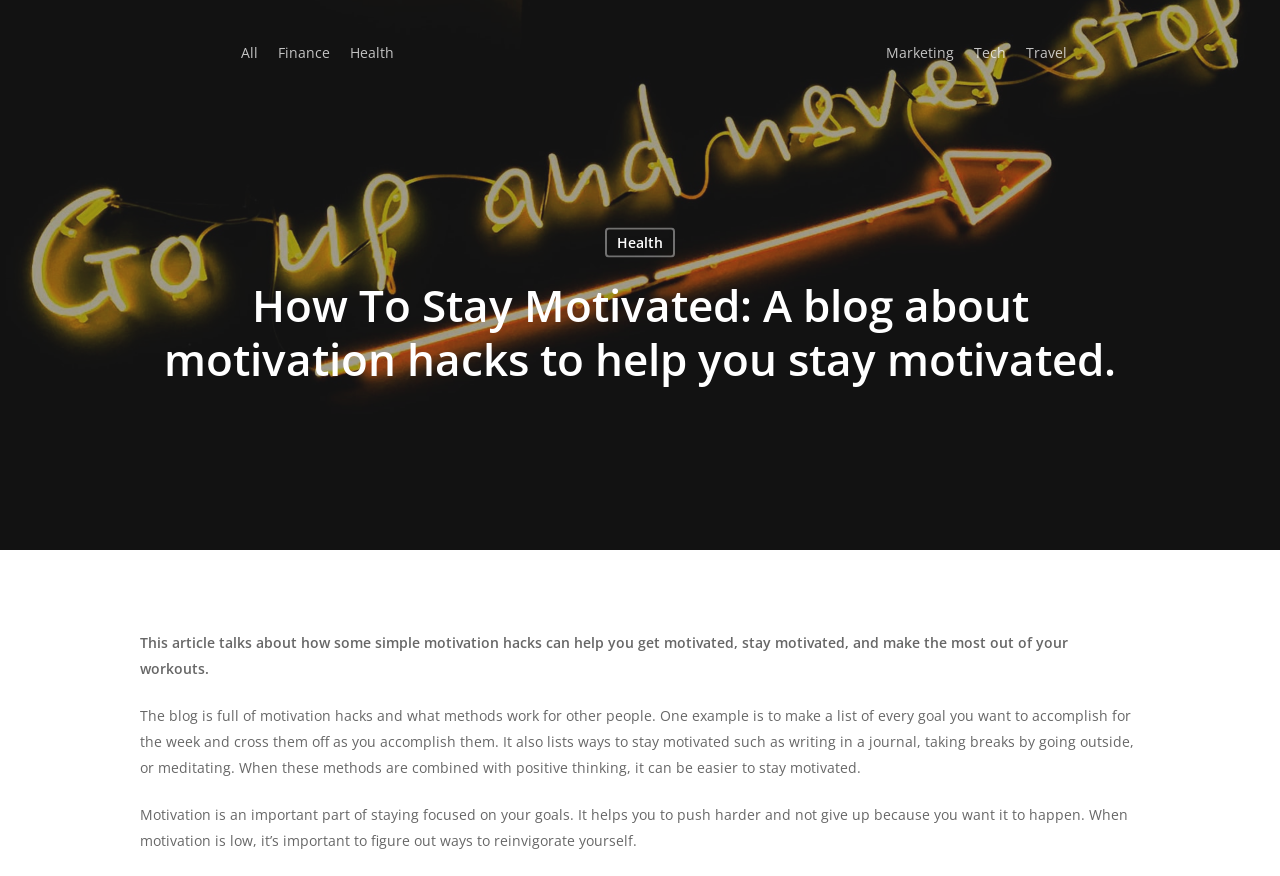Please specify the bounding box coordinates of the clickable section necessary to execute the following command: "read about Health".

[0.472, 0.26, 0.527, 0.294]